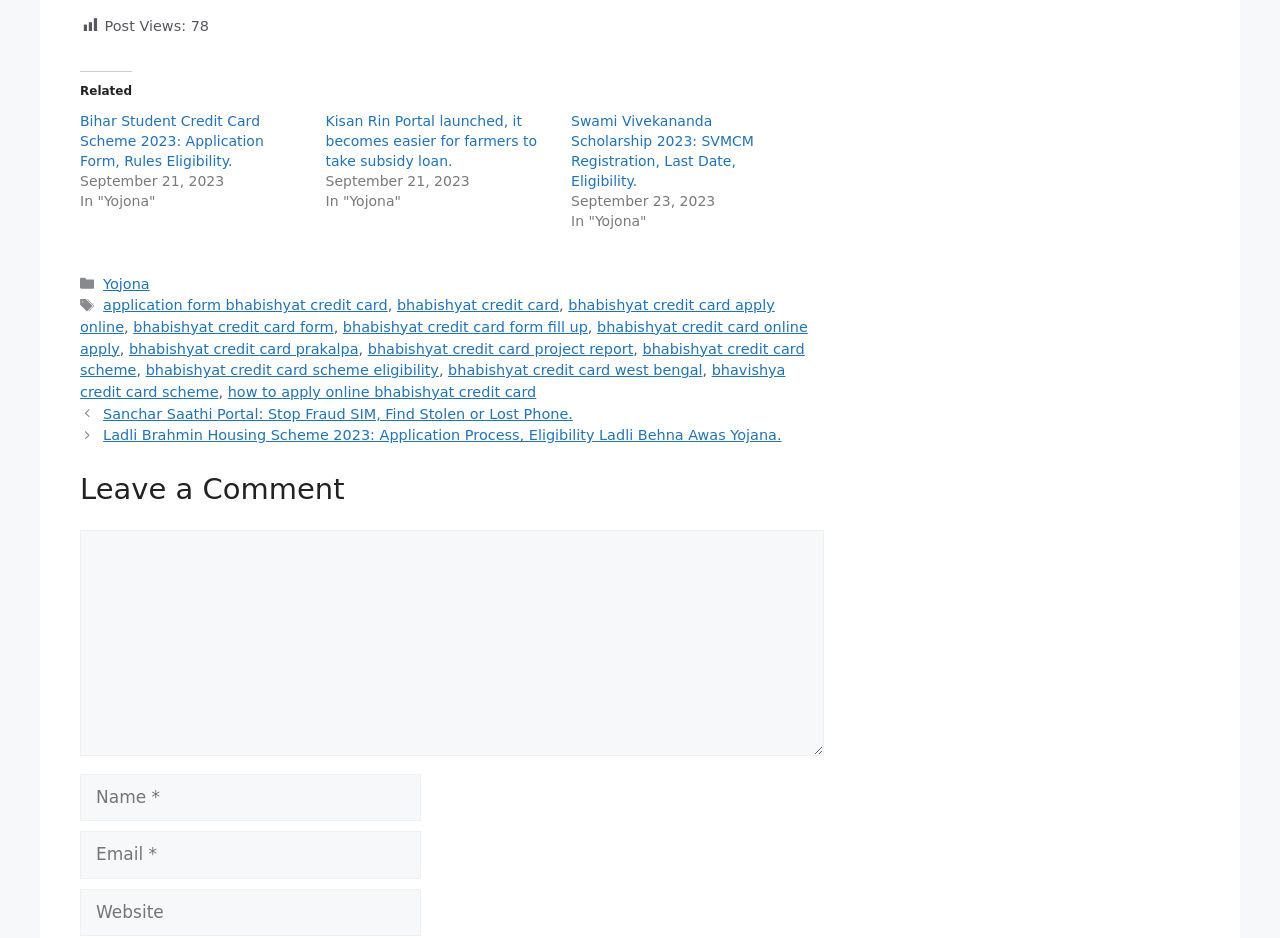Determine the bounding box coordinates of the element's region needed to click to follow the instruction: "Visit Nagano, Japan – Nakadanaso and Gio Hills Winery". Provide these coordinates as four float numbers between 0 and 1, formatted as [left, top, right, bottom].

None